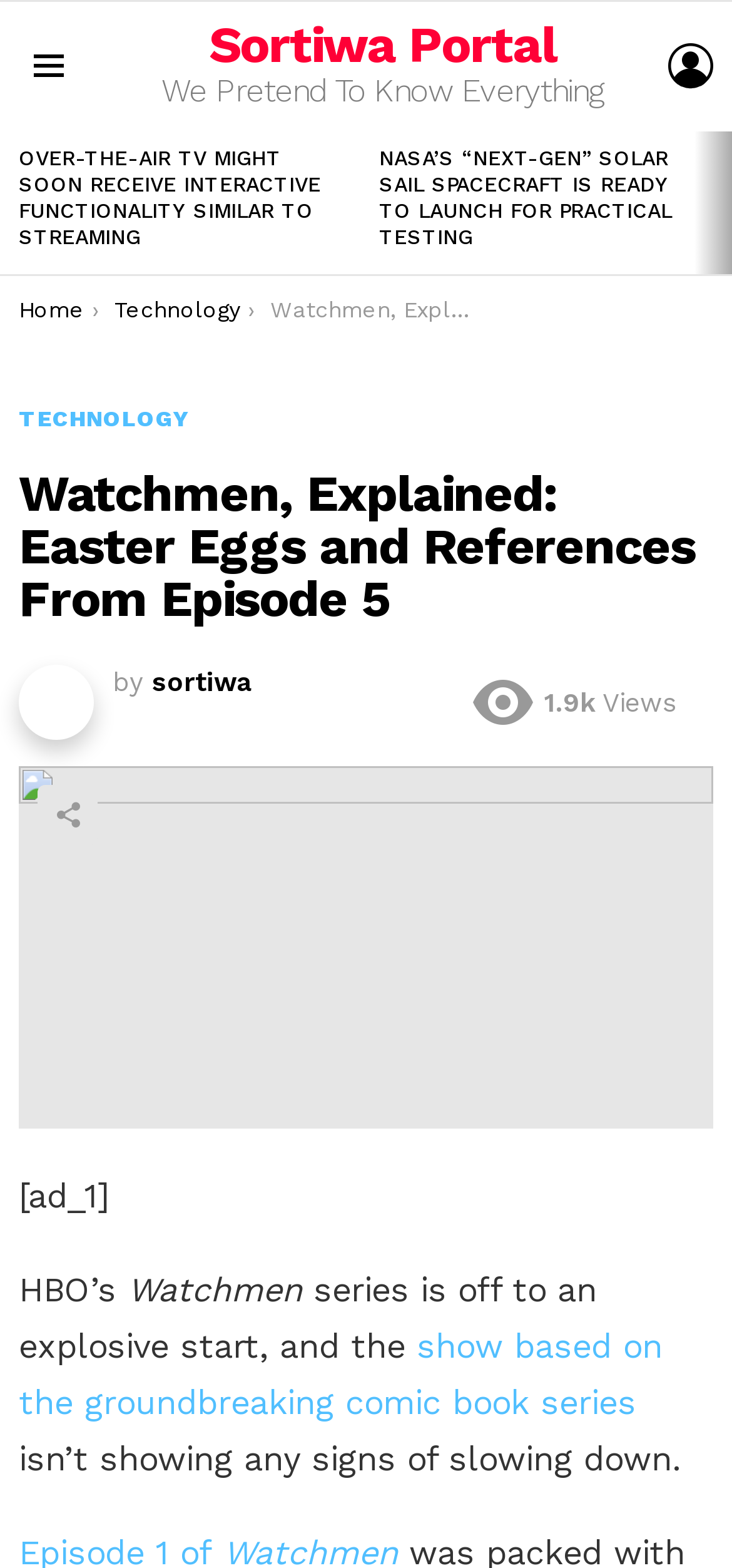Please identify the webpage's heading and generate its text content.

Watchmen, Explained: Easter Eggs and References From Episode 5